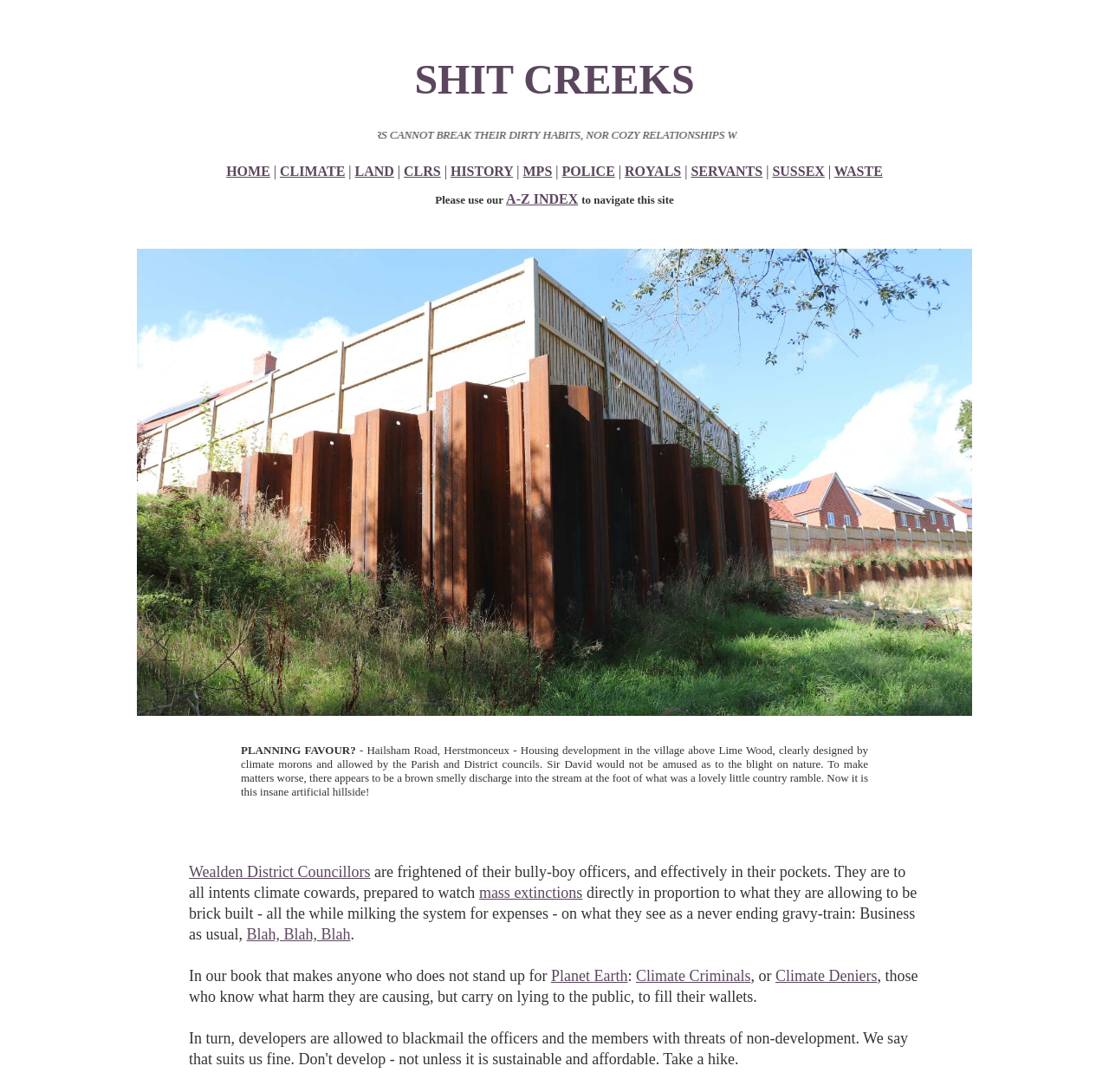Please determine the bounding box of the UI element that matches this description: Planet Earth. The coordinates should be given as (top-left x, top-left y, bottom-right x, bottom-right y), with all values between 0 and 1.

[0.497, 0.886, 0.566, 0.902]